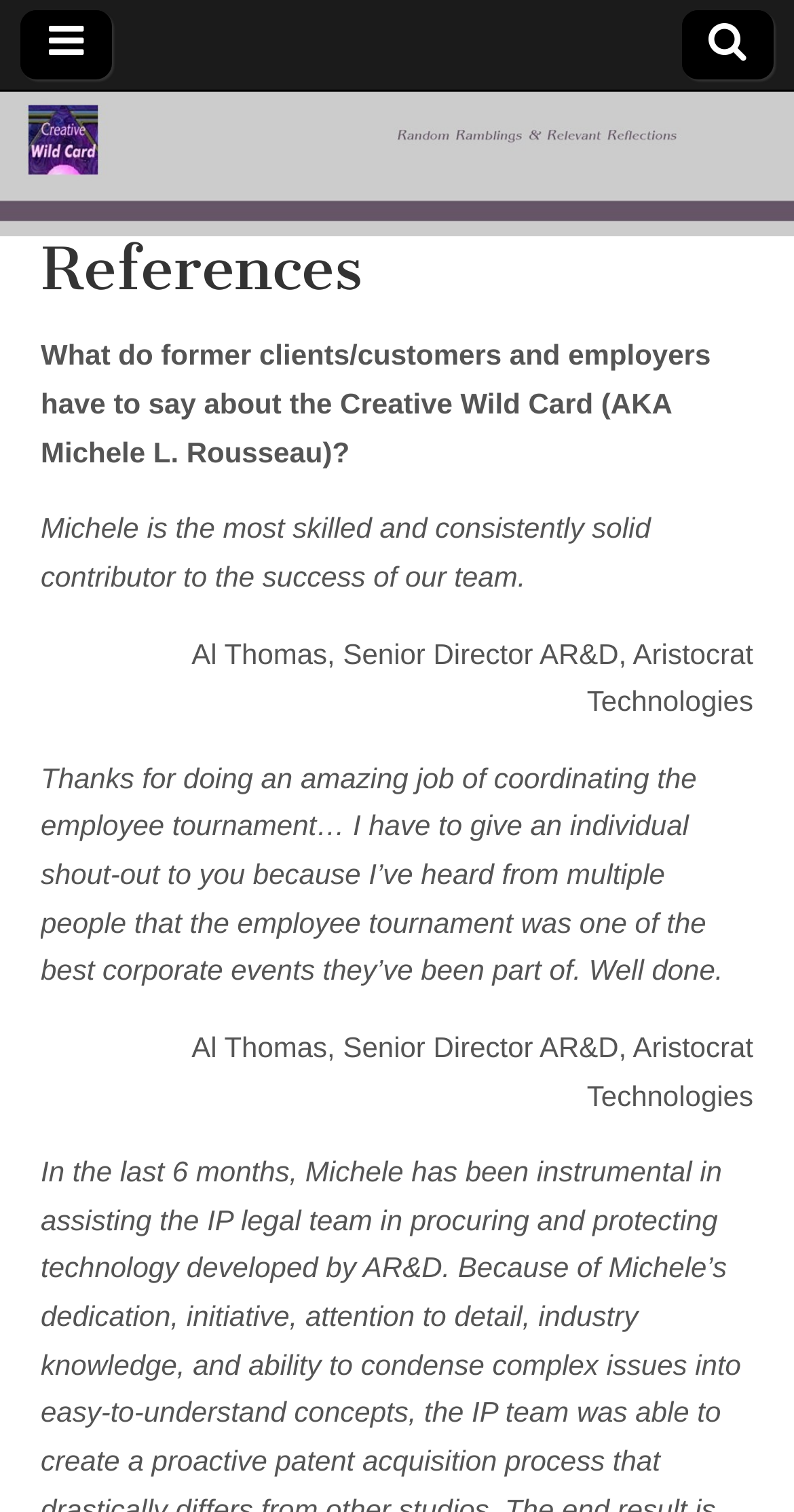From the element description: "Michele L. Rousseau", extract the bounding box coordinates of the UI element. The coordinates should be expressed as four float numbers between 0 and 1, in the order [left, top, right, bottom].

[0.051, 0.101, 0.646, 0.295]